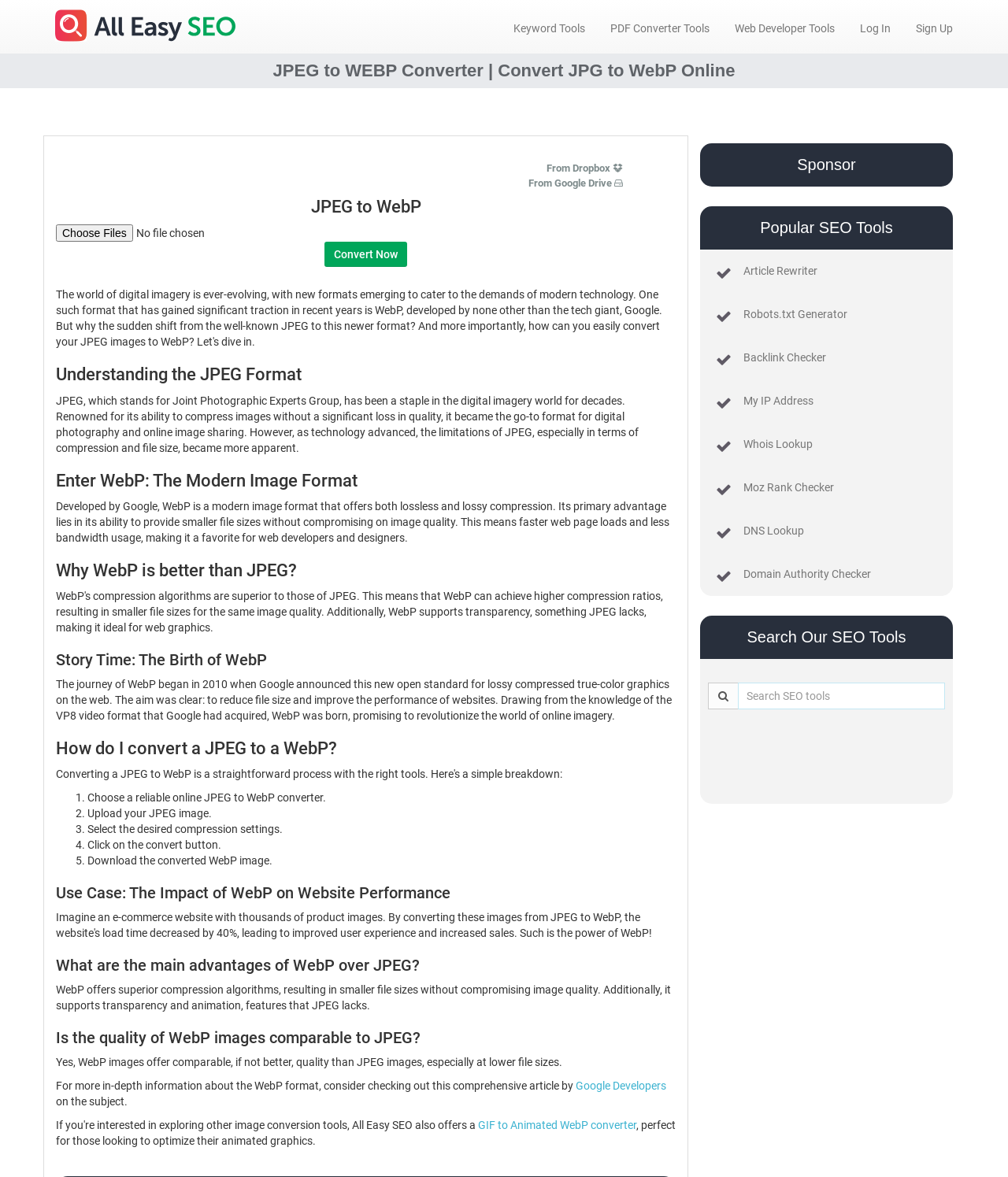Locate the bounding box coordinates of the area to click to fulfill this instruction: "Click the 'Choose Files' button". The bounding box should be presented as four float numbers between 0 and 1, in the order [left, top, right, bottom].

[0.055, 0.191, 0.268, 0.206]